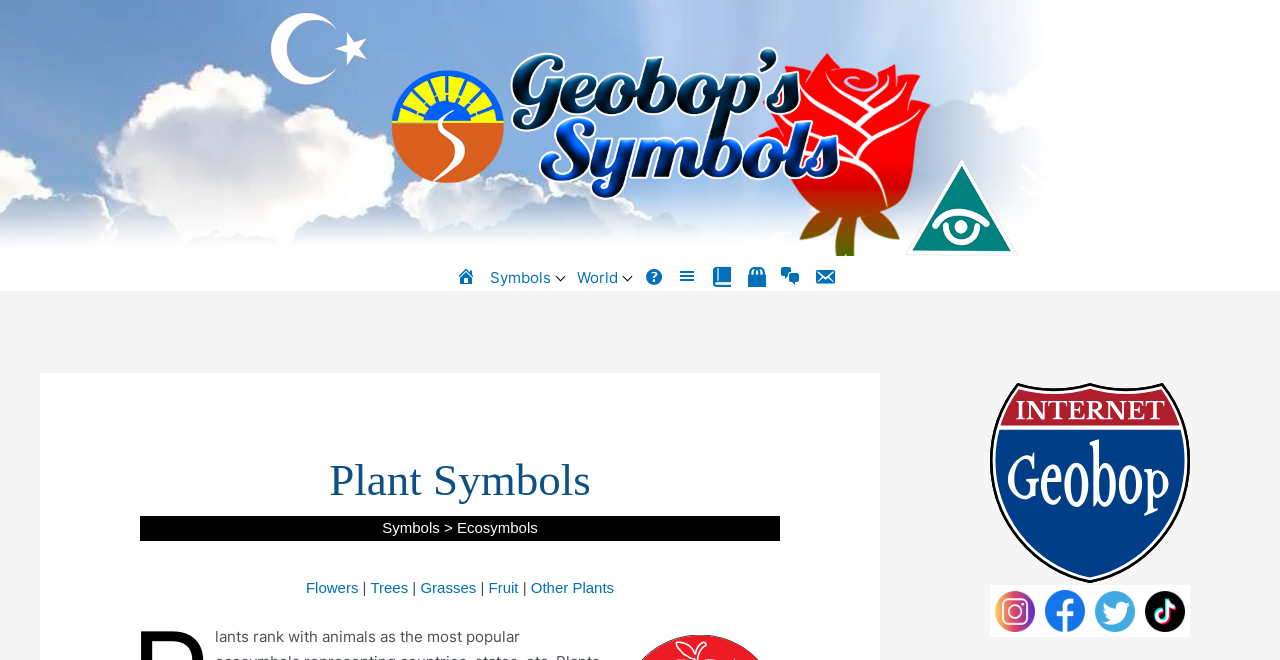Based on the image, give a detailed response to the question: How many social media links are there?

I found a section with social media links, which are 'Instagram', 'Facebook', 'Twitter', and 'TolTpl'.